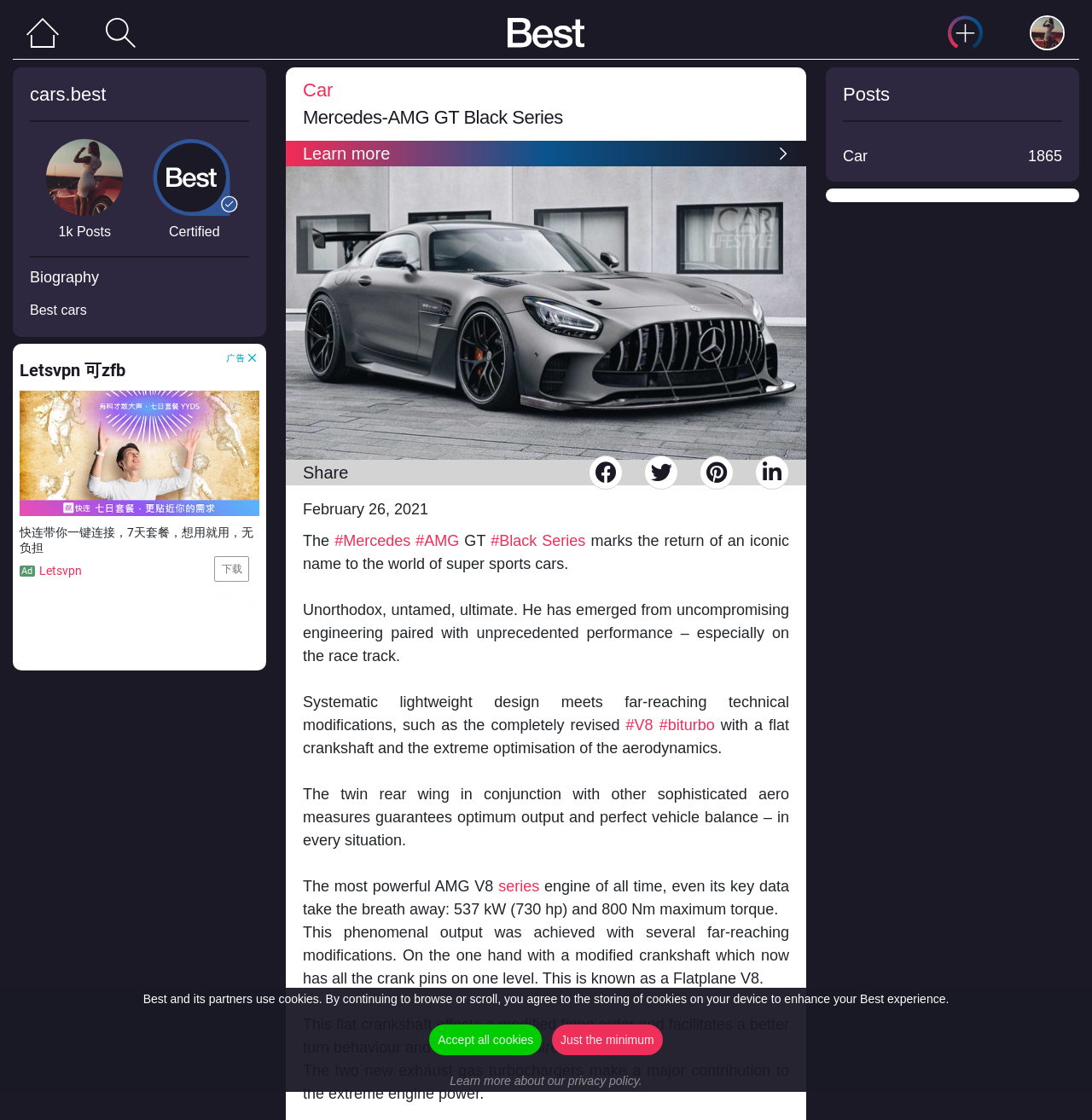What is the horsepower of the car?
Use the image to answer the question with a single word or phrase.

730 hp